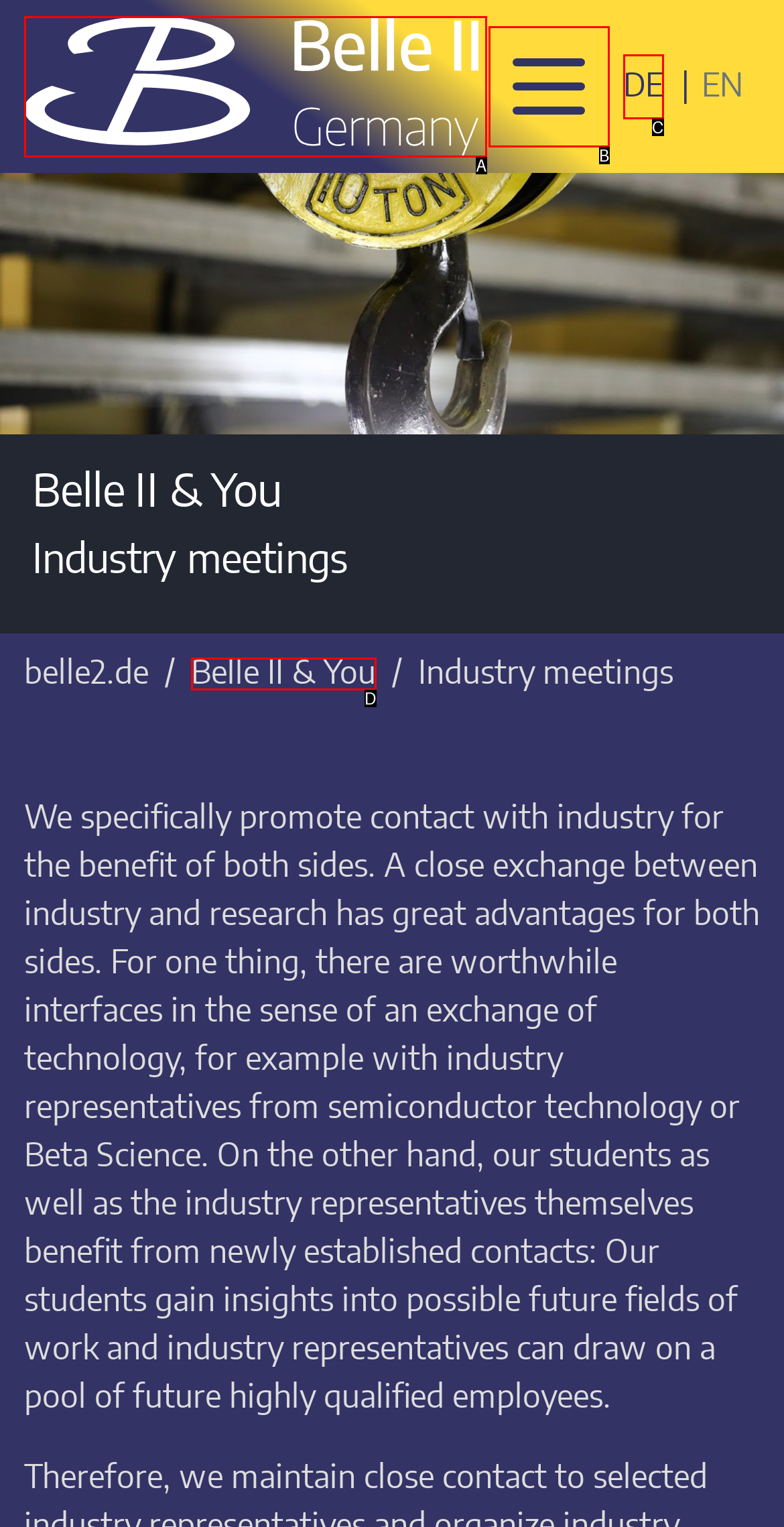Find the option that matches this description: parent_node: DE
Provide the corresponding letter directly.

B